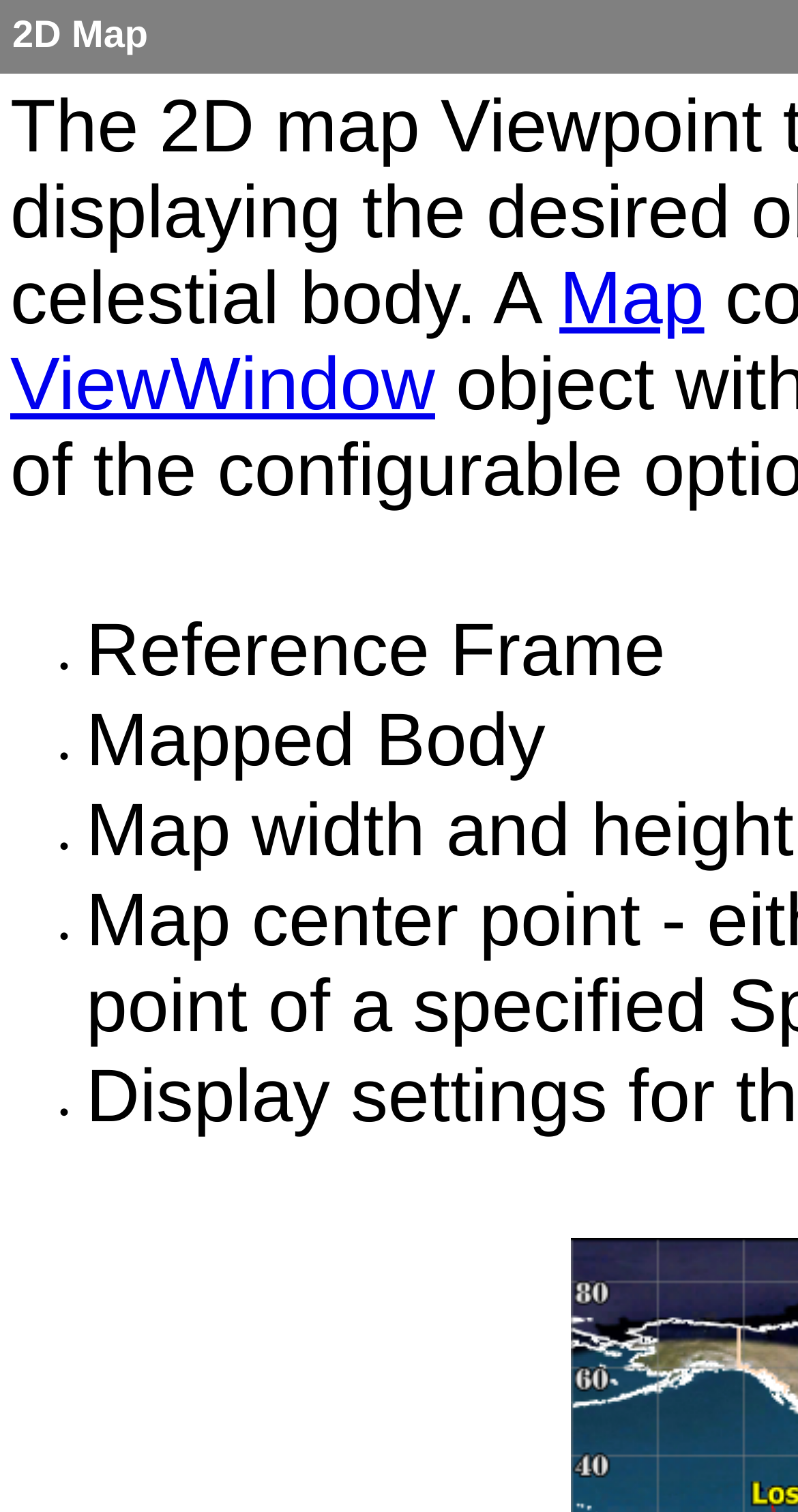Please determine the bounding box of the UI element that matches this description: ViewWindow. The coordinates should be given as (top-left x, top-left y, bottom-right x, bottom-right y), with all values between 0 and 1.

[0.013, 0.226, 0.545, 0.281]